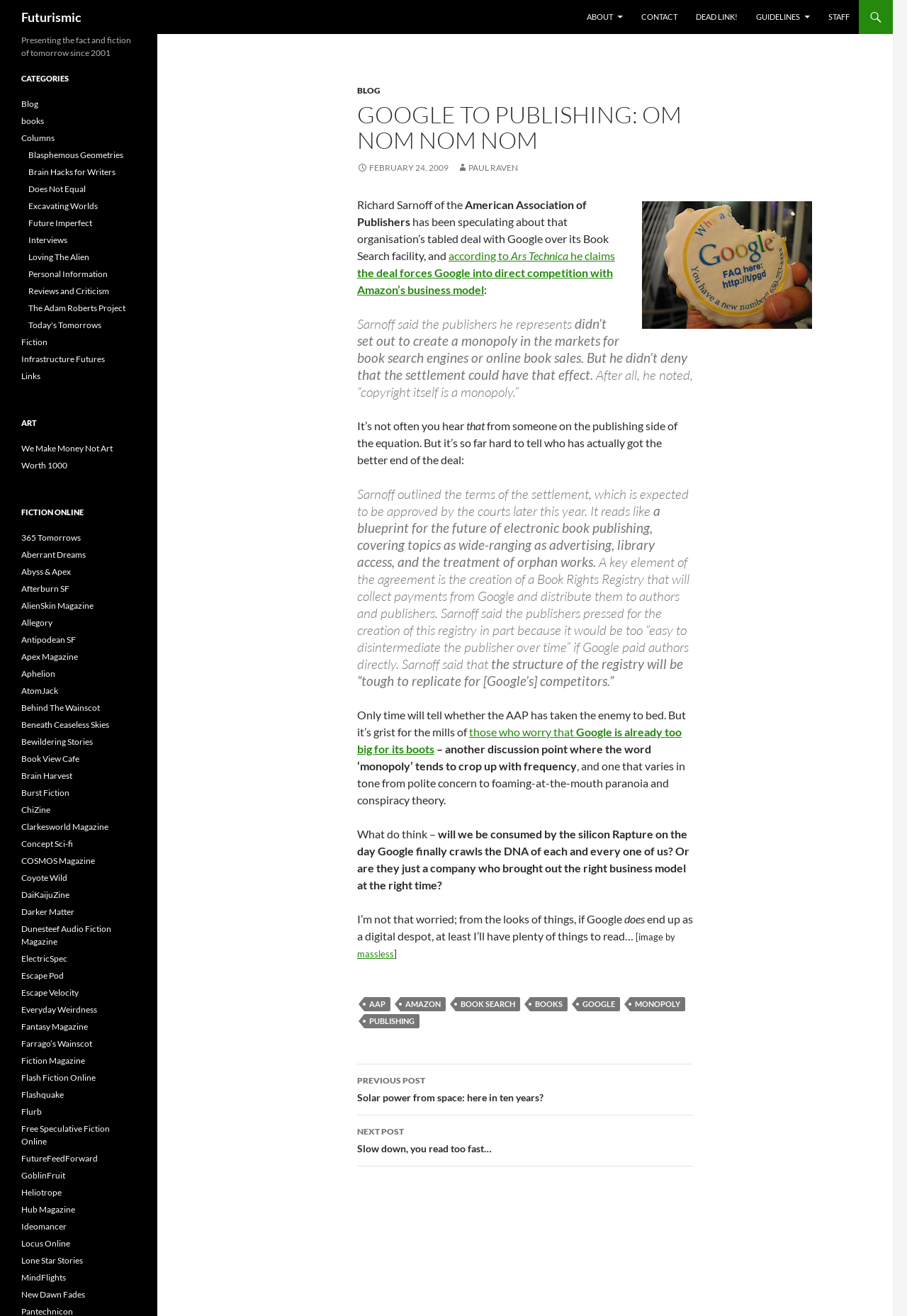Using the format (top-left x, top-left y, bottom-right x, bottom-right y), provide the bounding box coordinates for the described UI element. All values should be floating point numbers between 0 and 1: Free Speculative Fiction Online

[0.023, 0.854, 0.121, 0.871]